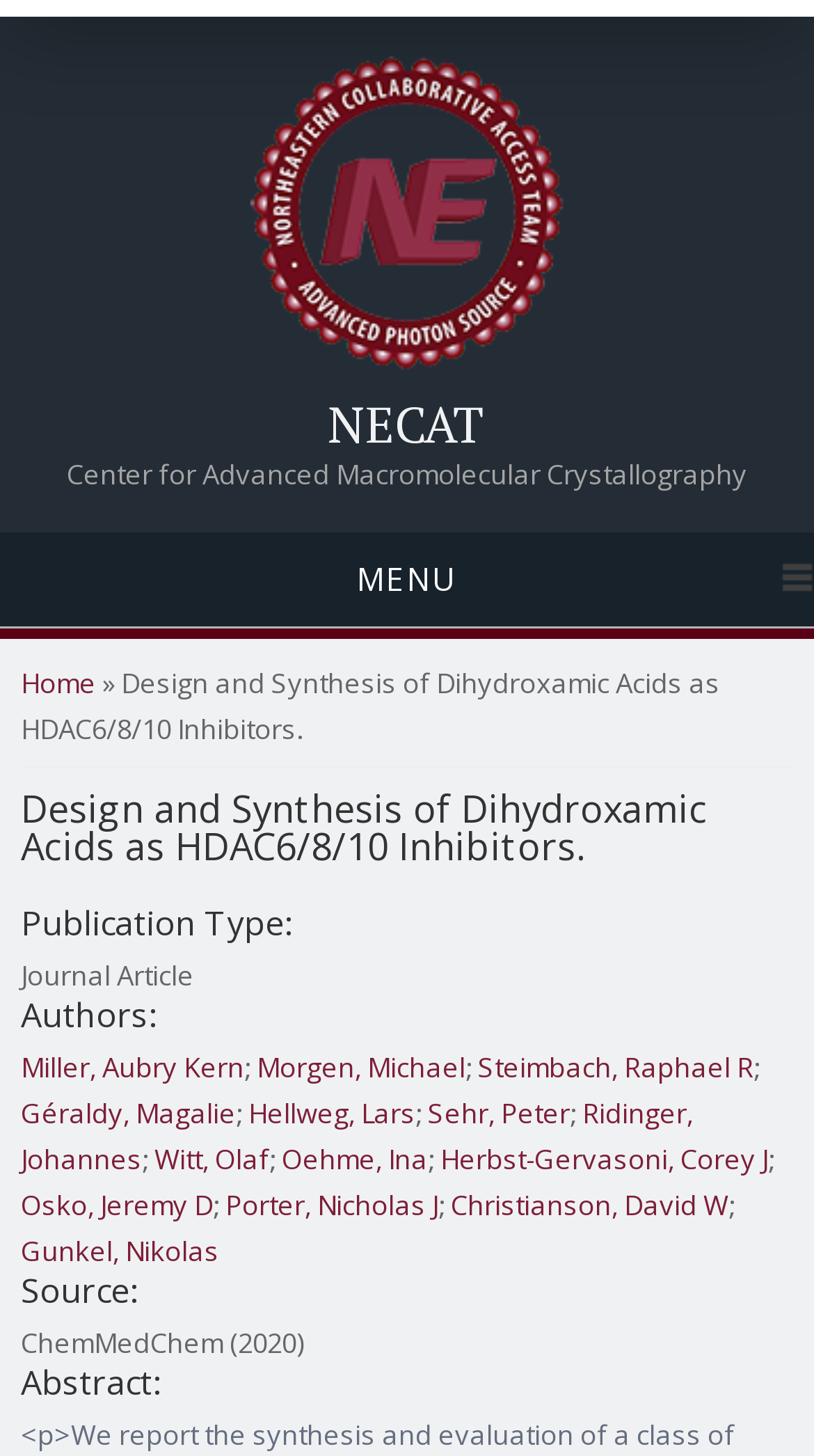Use a single word or phrase to answer the question: 
What is the title of the publication?

Design and Synthesis of Dihydroxamic Acids as HDAC6/8/10 Inhibitors